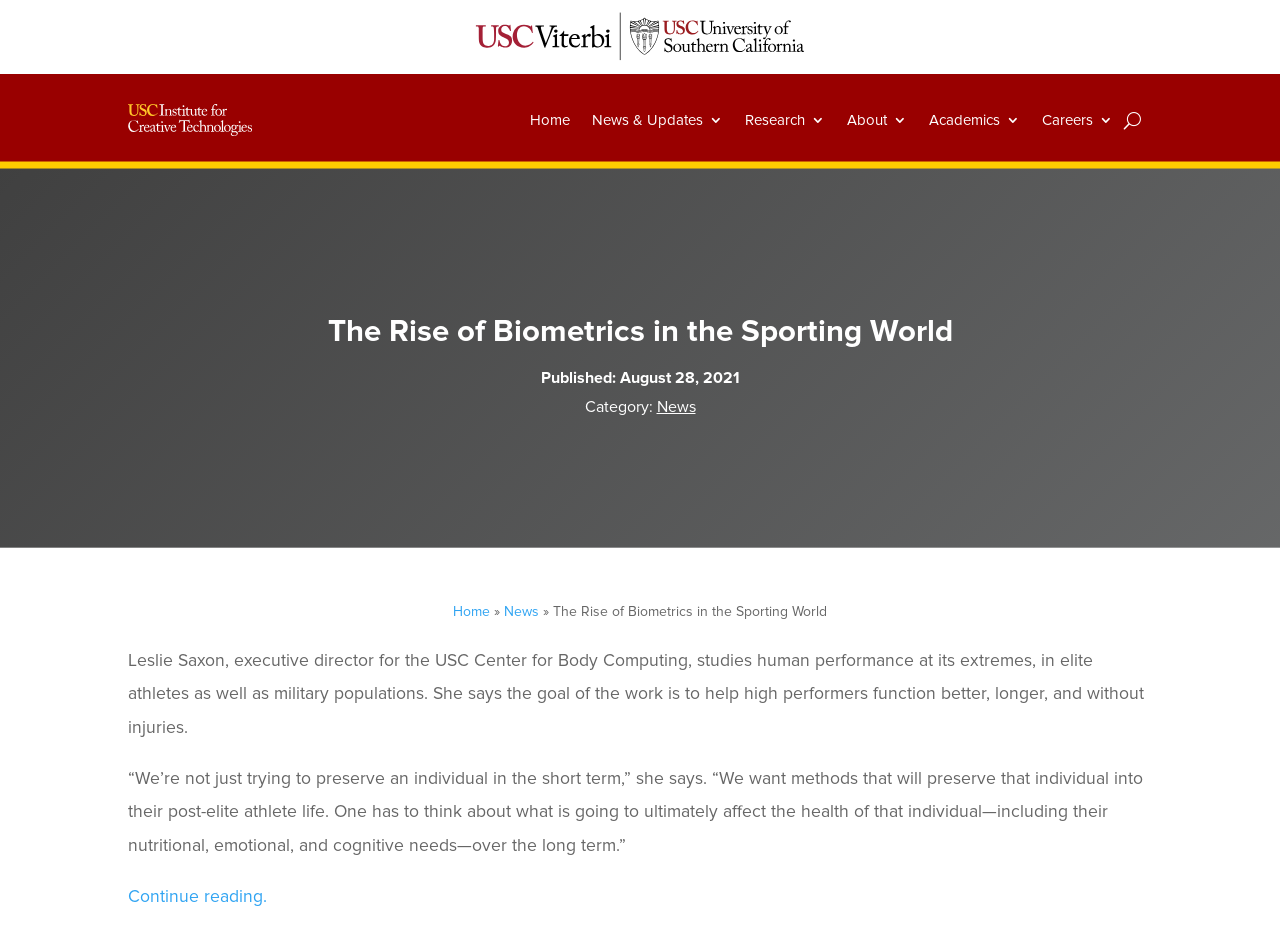Please find and provide the title of the webpage.

The Rise of Biometrics in the Sporting World